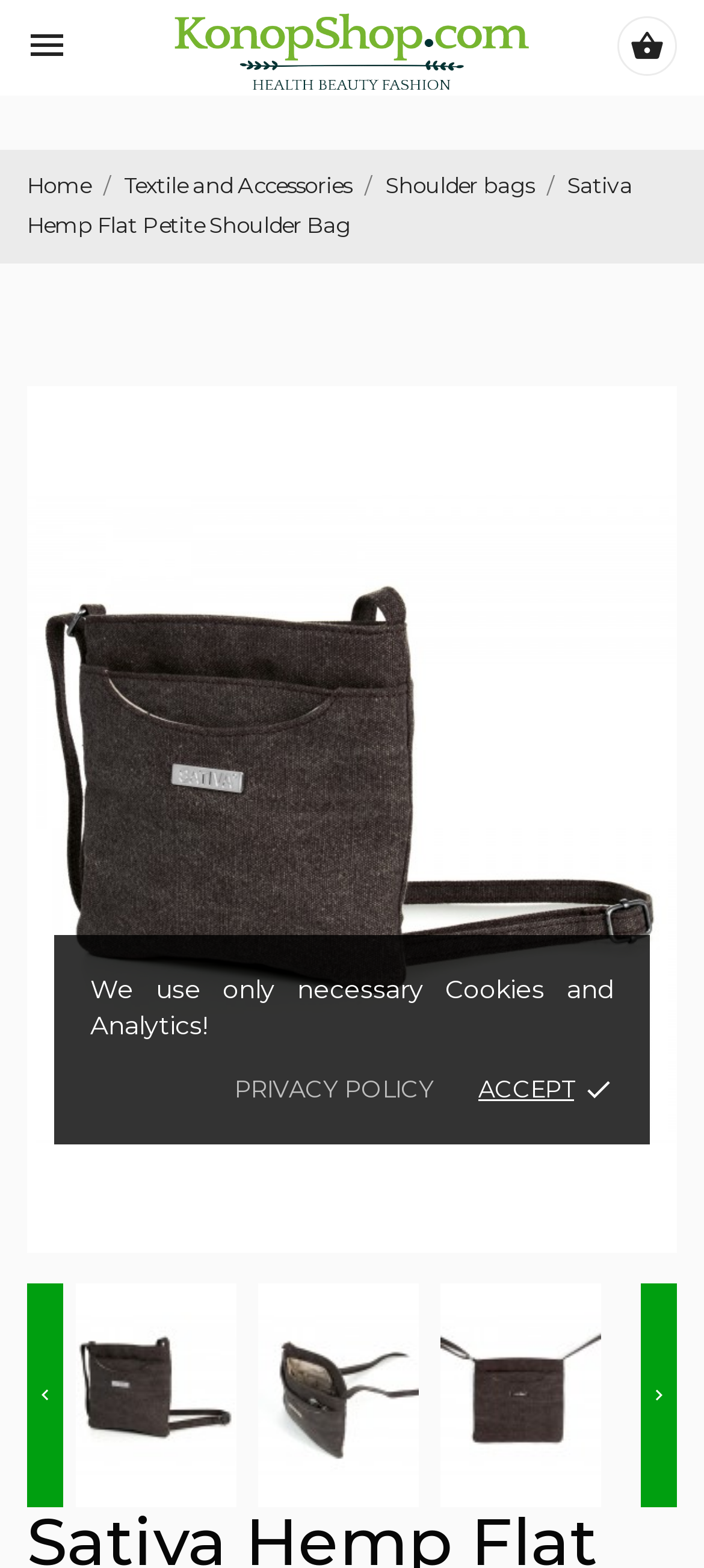Summarize the webpage with a detailed and informative caption.

This webpage is about the Sativa Hemp Flat Petite Shoulder Bag, a product made from sustainable hemp and cotton. At the top left of the page, there is a header section with a shopping basket icon and a link to the website's homepage, "Конопшоп" (Konopshop), accompanied by its logo. Below this section, there are four navigation links: "Home", "Textile and Accessories", "Shoulder bags", and "Sativa Hemp Flat Petite Shoulder Bag".

The main content of the page is dominated by a large image of the Sativa Hemp Flat Petite Shoulder Bag, taking up most of the top half of the page. Below this image, there are three smaller images, likely showcasing the product from different angles.

On the bottom left of the page, there is a section with a cookie policy notification, stating "We use only necessary Cookies and Analytics!" and providing a link to the "PRIVACY POLICY". Next to this notification, there are two buttons: "ACCEPT" and "done".

The page also features some icons, including a heart symbol at the top right, a share icon at the bottom left, and a few other icons scattered throughout the page. Overall, the webpage is focused on showcasing the Sativa Hemp Flat Petite Shoulder Bag and providing some basic navigation and information about the website.